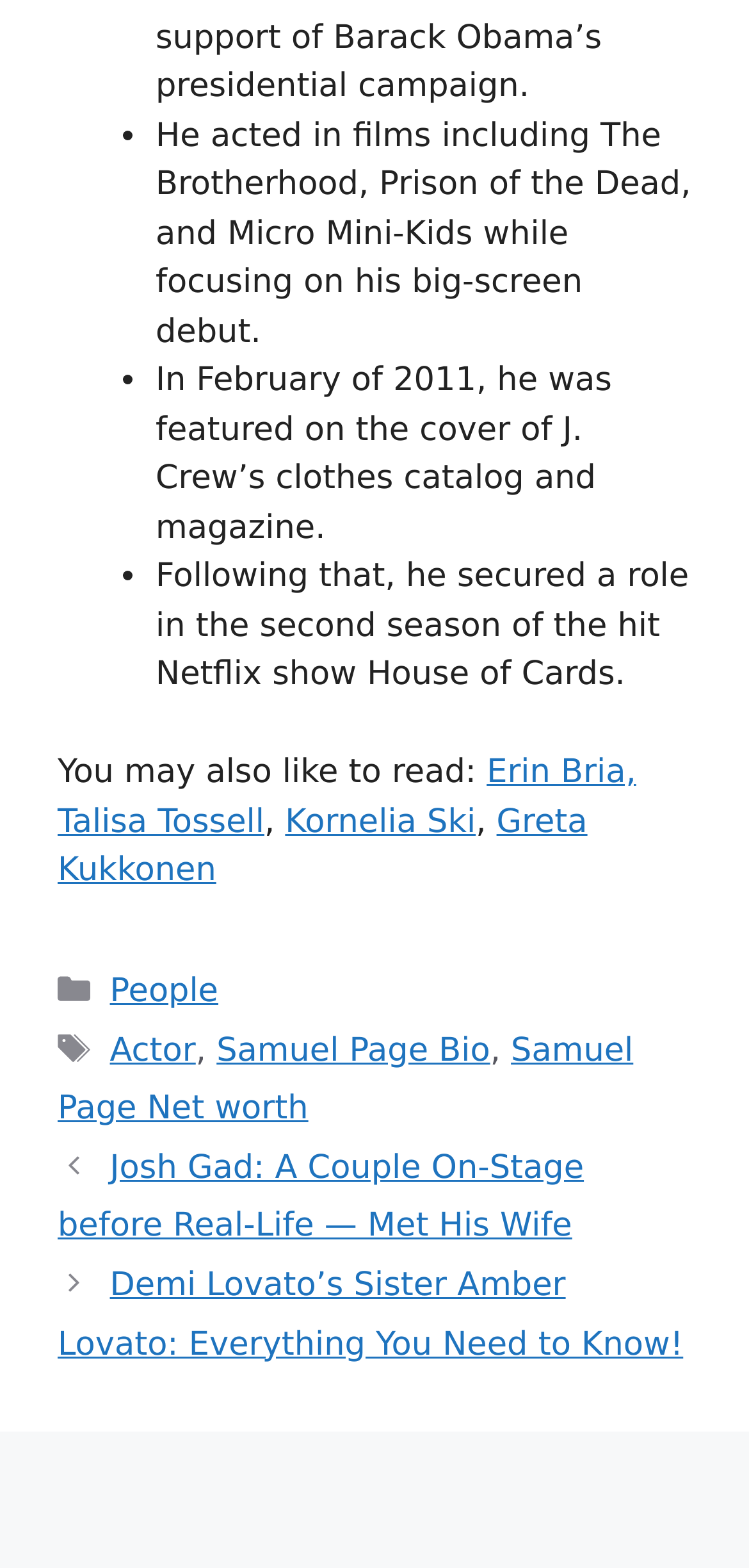What is Samuel Page known for?
From the image, provide a succinct answer in one word or a short phrase.

Acting